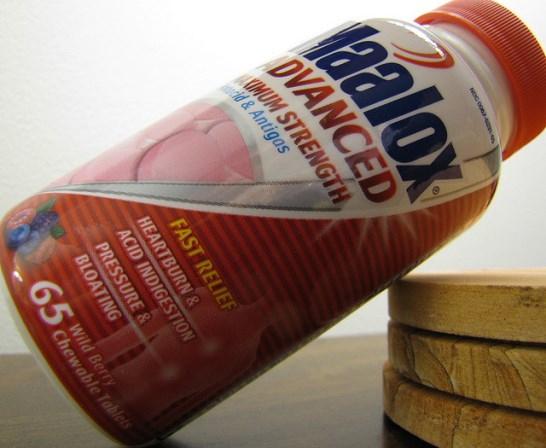Generate an in-depth description of the image.

The image features a bottle of Maalox Advanced, a well-known over-the-counter medication designed to alleviate symptoms of heartburn, indigestion, and bloating. The vivid red and white packaging prominently displays the product name "Maalox" along with the tagline "FAST RELIEF," indicating its quick action against discomfort. The bottle contains 65 chewable tablets, highlighted by the flavor "Wild Berry." The background showcases a rustic wooden surface, adding a warm touch to the presentation. This image reflects the product's purpose as a common solution for digestive issues, appealing to individuals seeking relief from gastrointestinal discomfort.